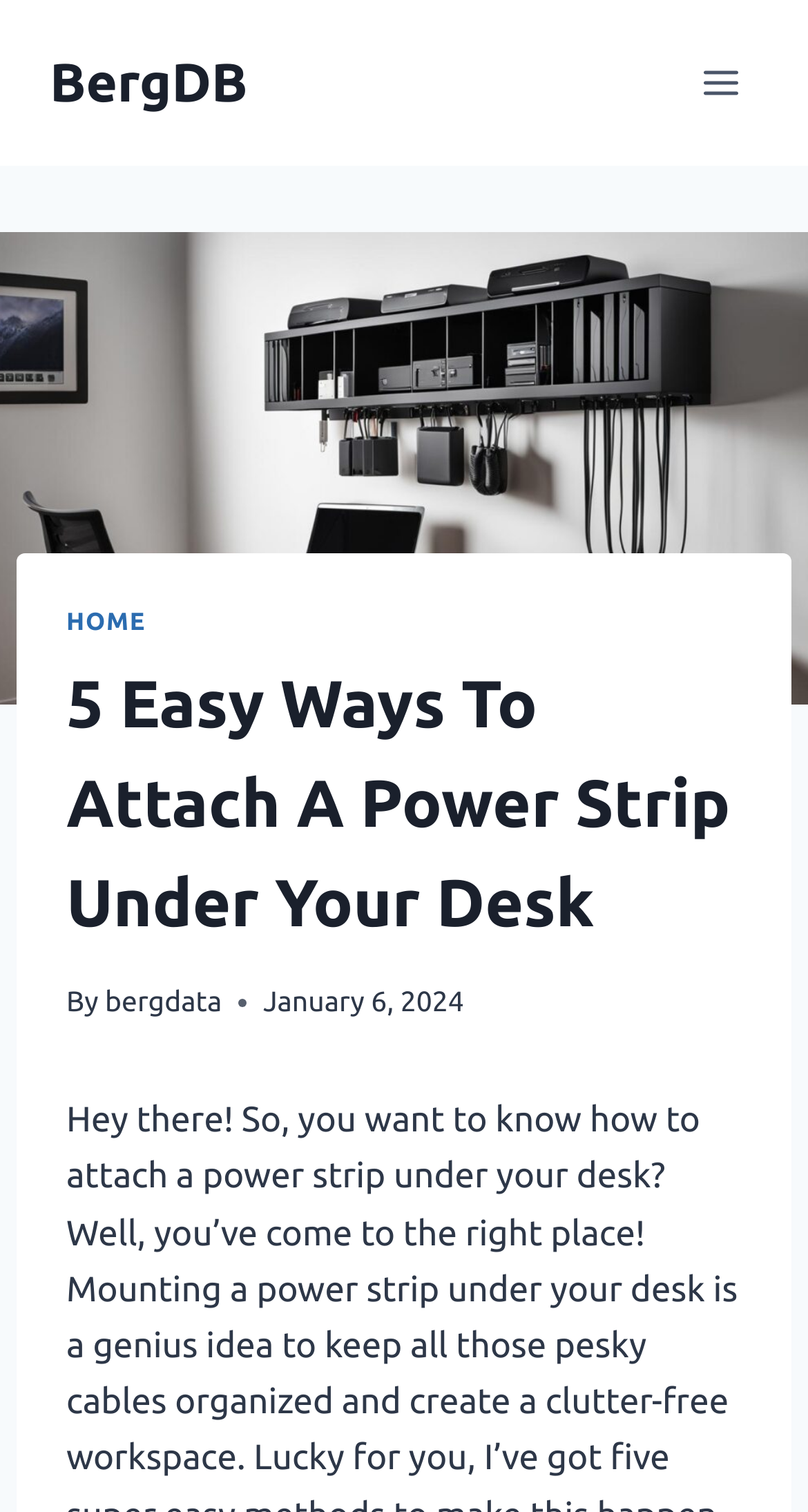Respond to the question below with a concise word or phrase:
What is the date of the article?

January 6, 2024